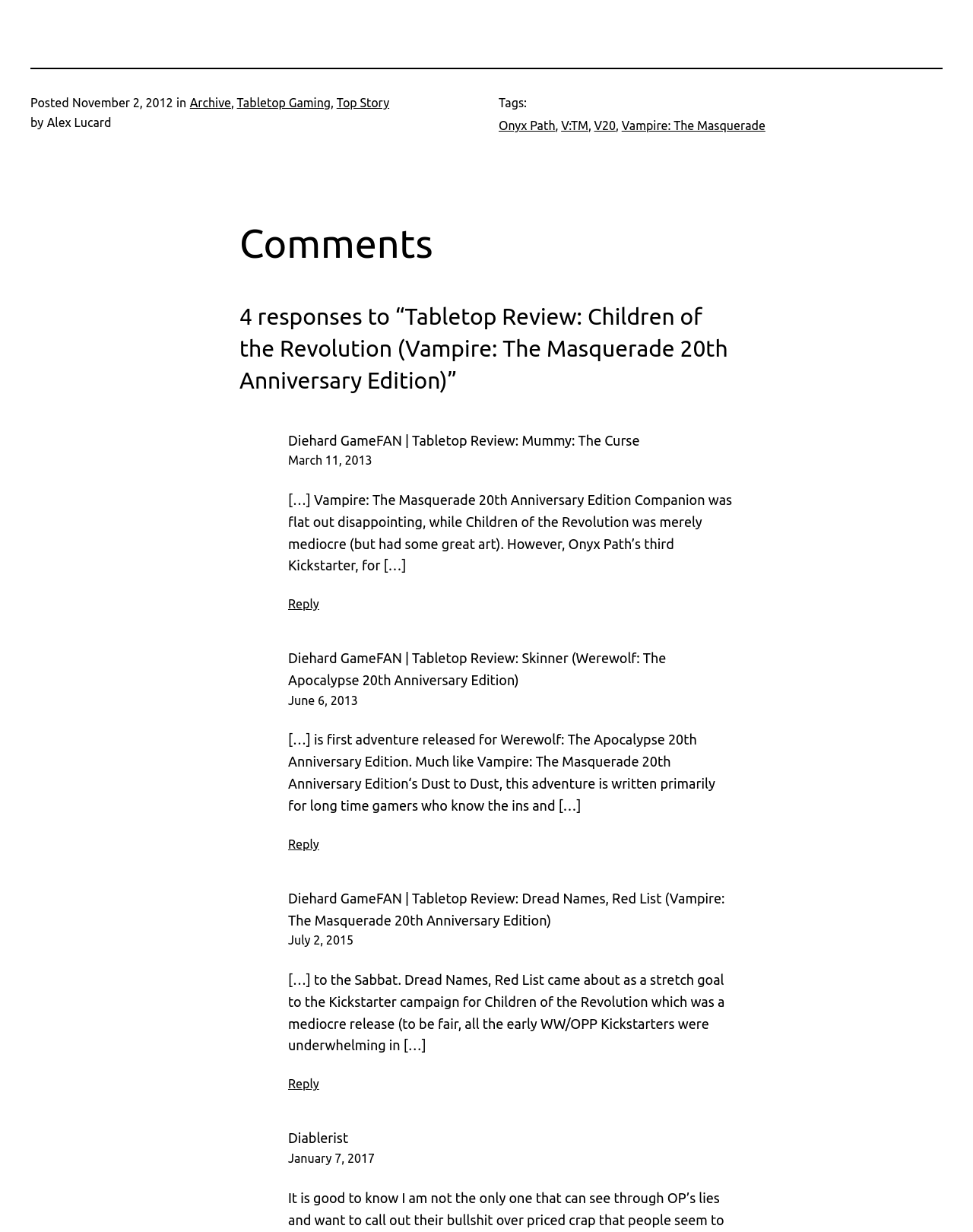Determine the bounding box coordinates for the area that needs to be clicked to fulfill this task: "Click on the 'Reply to Diehard GameFAN | Tabletop Review: Mummy: The Curse' link". The coordinates must be given as four float numbers between 0 and 1, i.e., [left, top, right, bottom].

[0.296, 0.485, 0.328, 0.496]